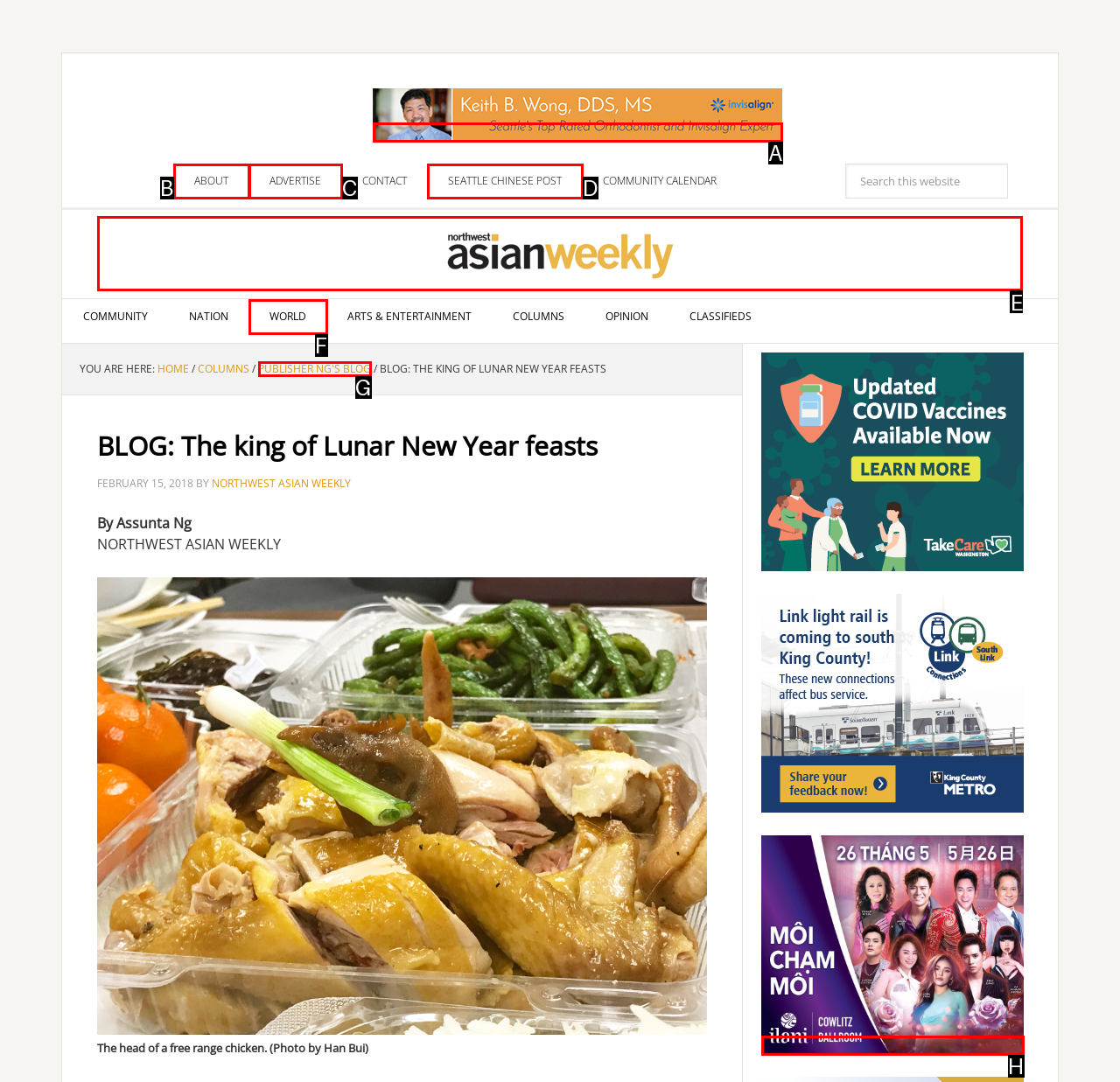Select the appropriate letter to fulfill the given instruction: View NORTHWEST ASIAN WEEKLY page
Provide the letter of the correct option directly.

E